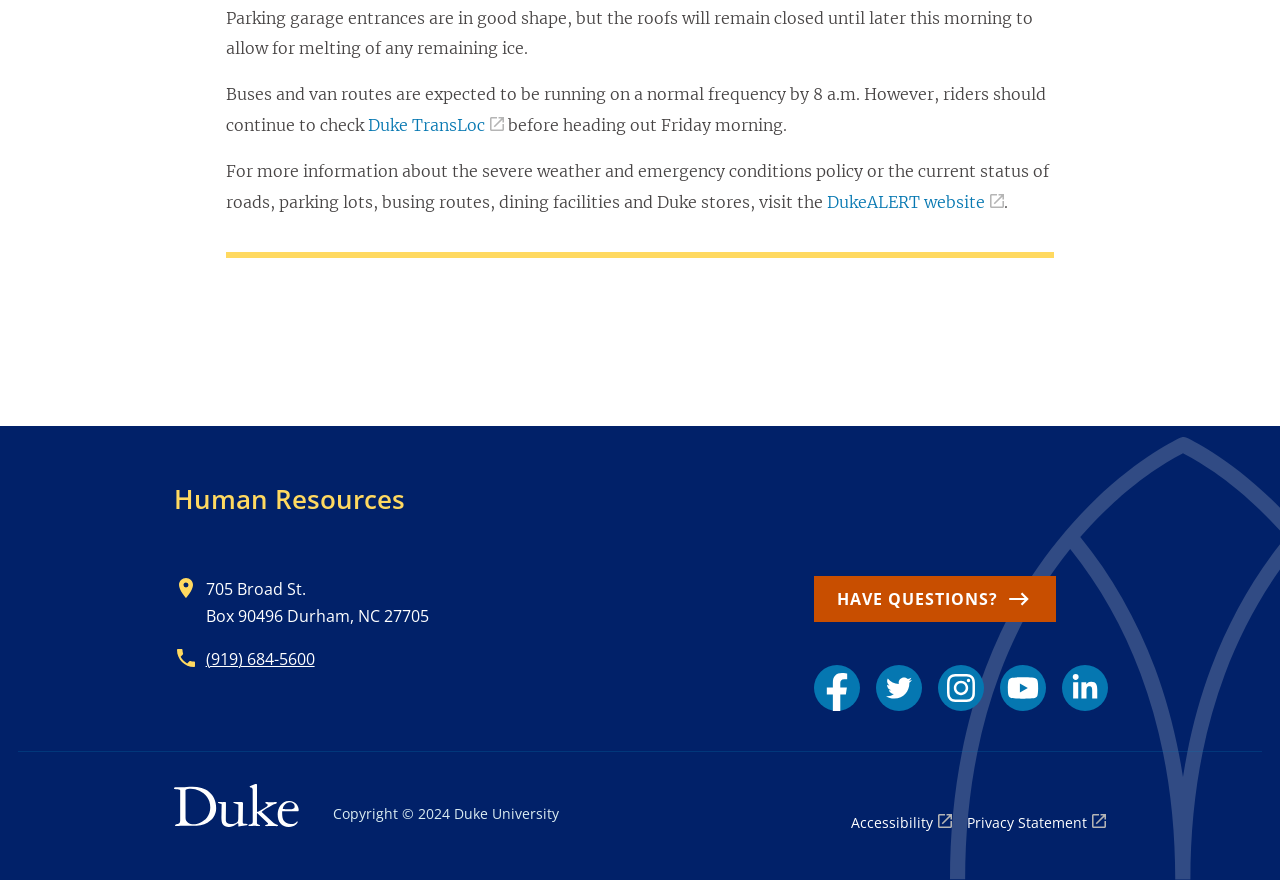Determine the bounding box coordinates for the area that needs to be clicked to fulfill this task: "Check Facebook link". The coordinates must be given as four float numbers between 0 and 1, i.e., [left, top, right, bottom].

[0.636, 0.756, 0.672, 0.808]